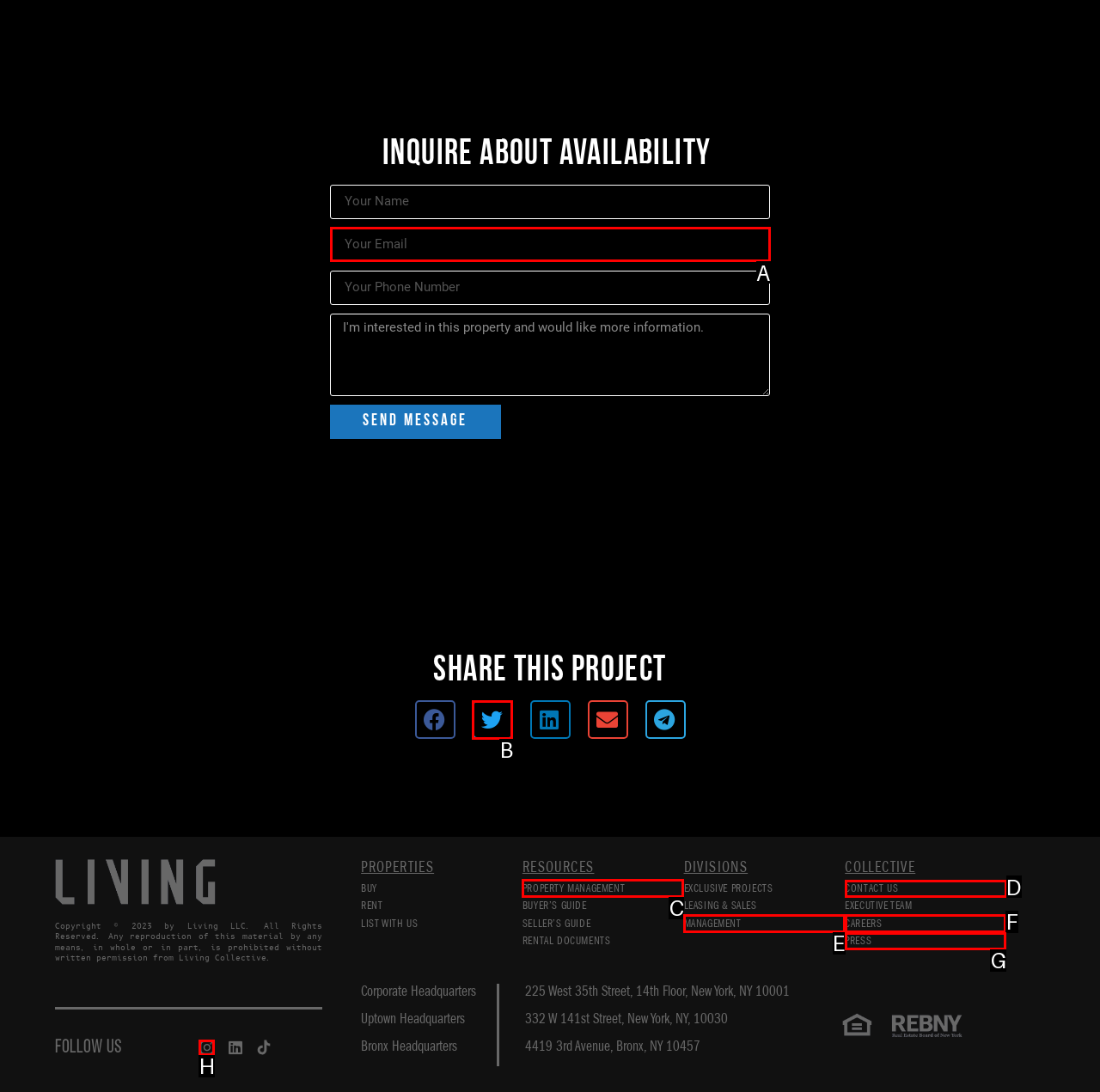Identify which HTML element to click to fulfill the following task: Contact us. Provide your response using the letter of the correct choice.

D